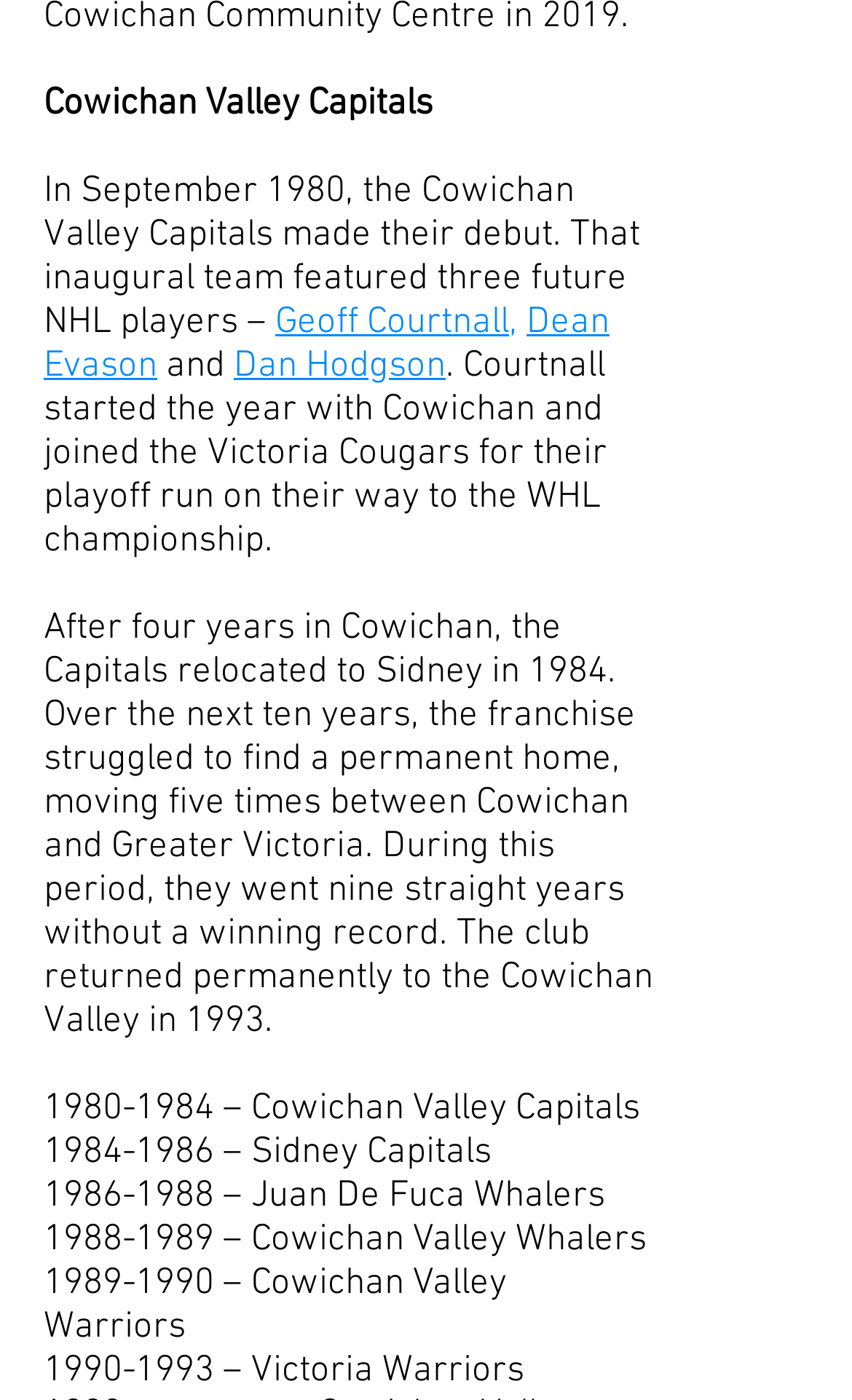Determine the bounding box coordinates of the clickable element to achieve the following action: 'Learn more about 1980-1984'. Provide the coordinates as four float values between 0 and 1, formatted as [left, top, right, bottom].

[0.051, 0.777, 0.251, 0.808]